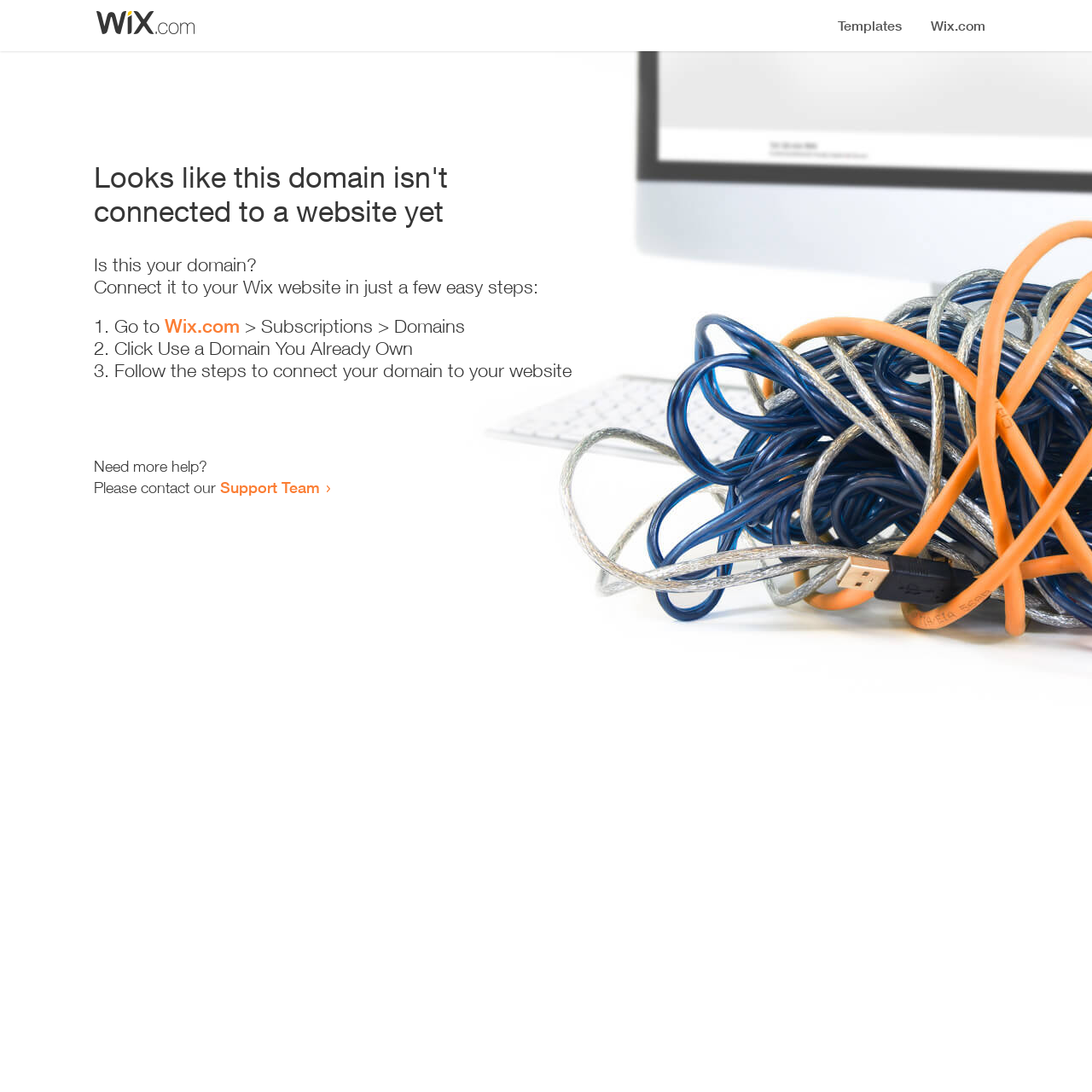How many steps are required to connect the domain?
Using the visual information from the image, give a one-word or short-phrase answer.

3